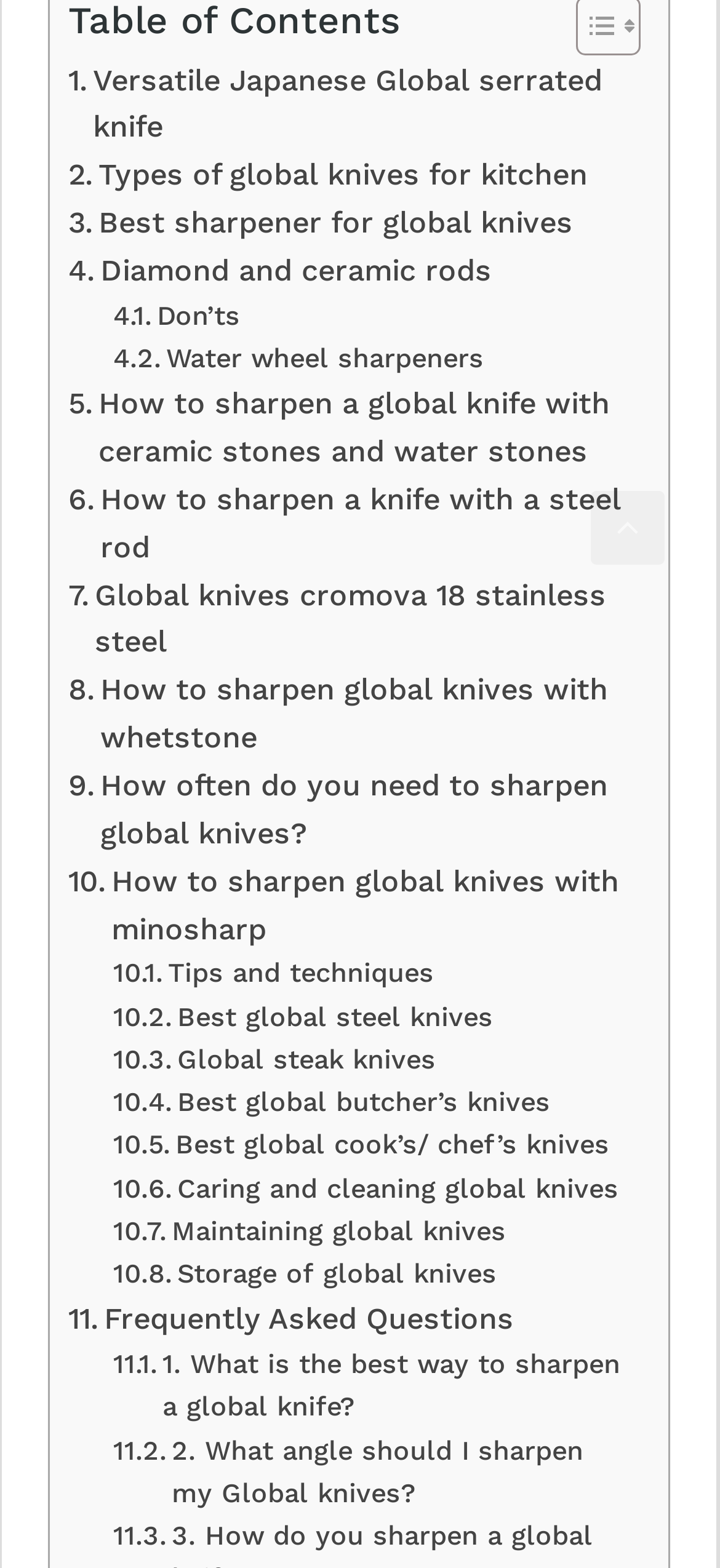Based on the element description alt="Colorado Construction & Design Logo", identify the bounding box of the UI element in the given webpage screenshot. The coordinates should be in the format (top-left x, top-left y, bottom-right x, bottom-right y) and must be between 0 and 1.

None